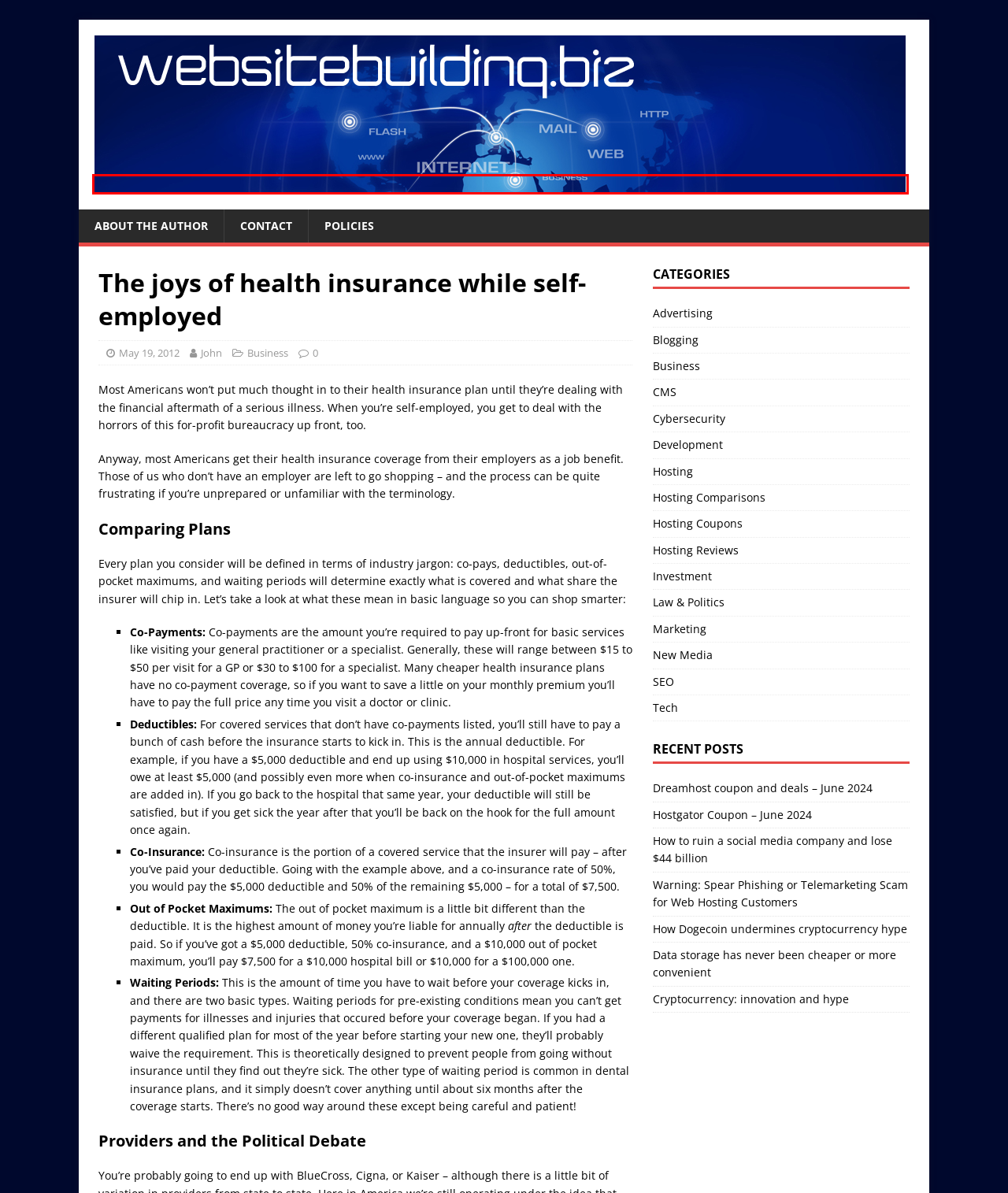Look at the screenshot of a webpage, where a red bounding box highlights an element. Select the best description that matches the new webpage after clicking the highlighted element. Here are the candidates:
A. Dreamhost coupon codes and discounts - June 2024
B. New Media | Website Building Biz
C. May, 2012 | Website Building Biz
D. Website Building Biz - A site about the web business
E. Tech | Website Building Biz
F. Hosting Reviews | Website Building Biz
G. Law & Politics | Website Building Biz
H. Hostgator Coupon – June 2024

D